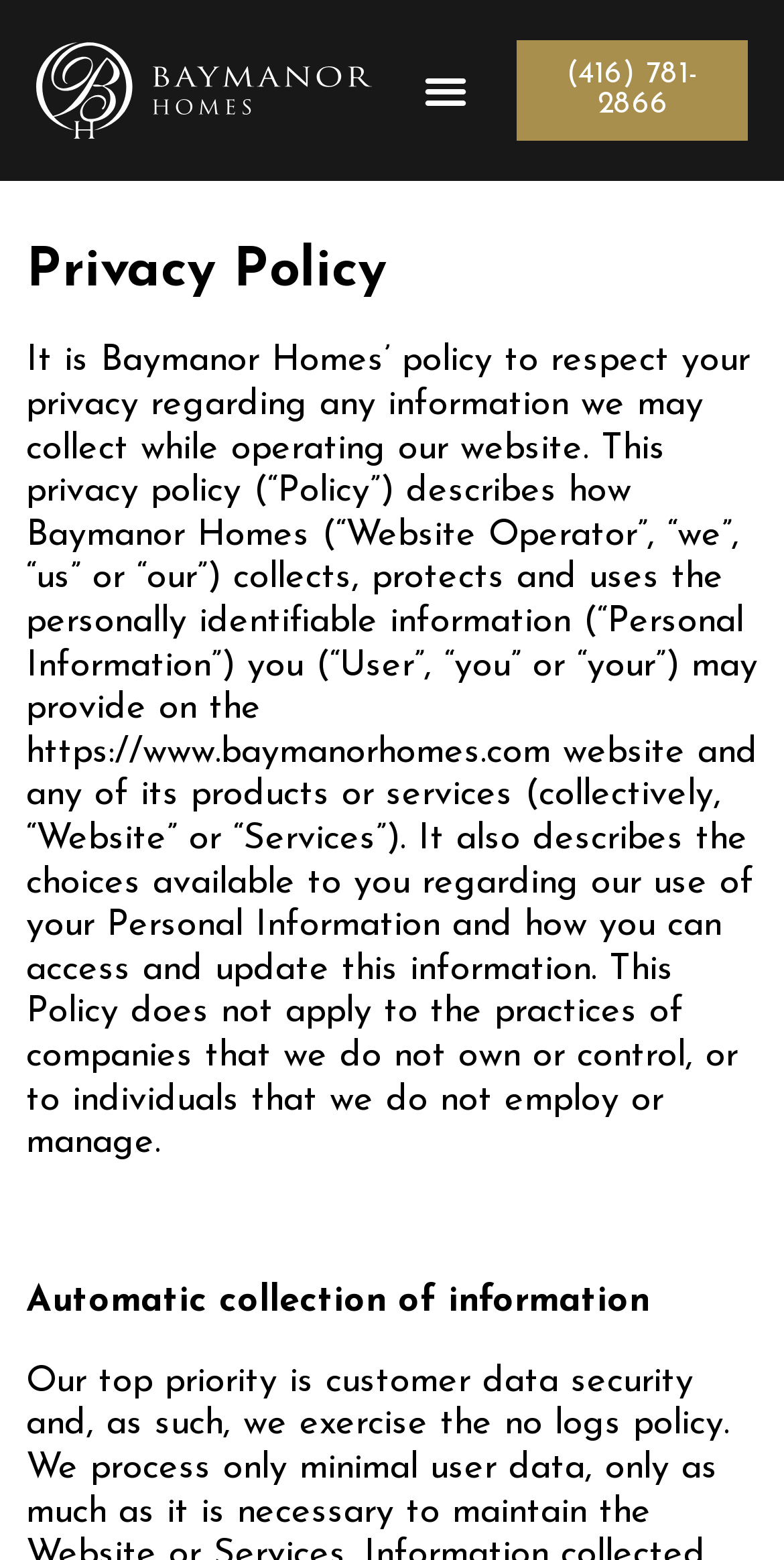What is the name of the website operator?
Look at the image and answer the question using a single word or phrase.

Baymanor Homes